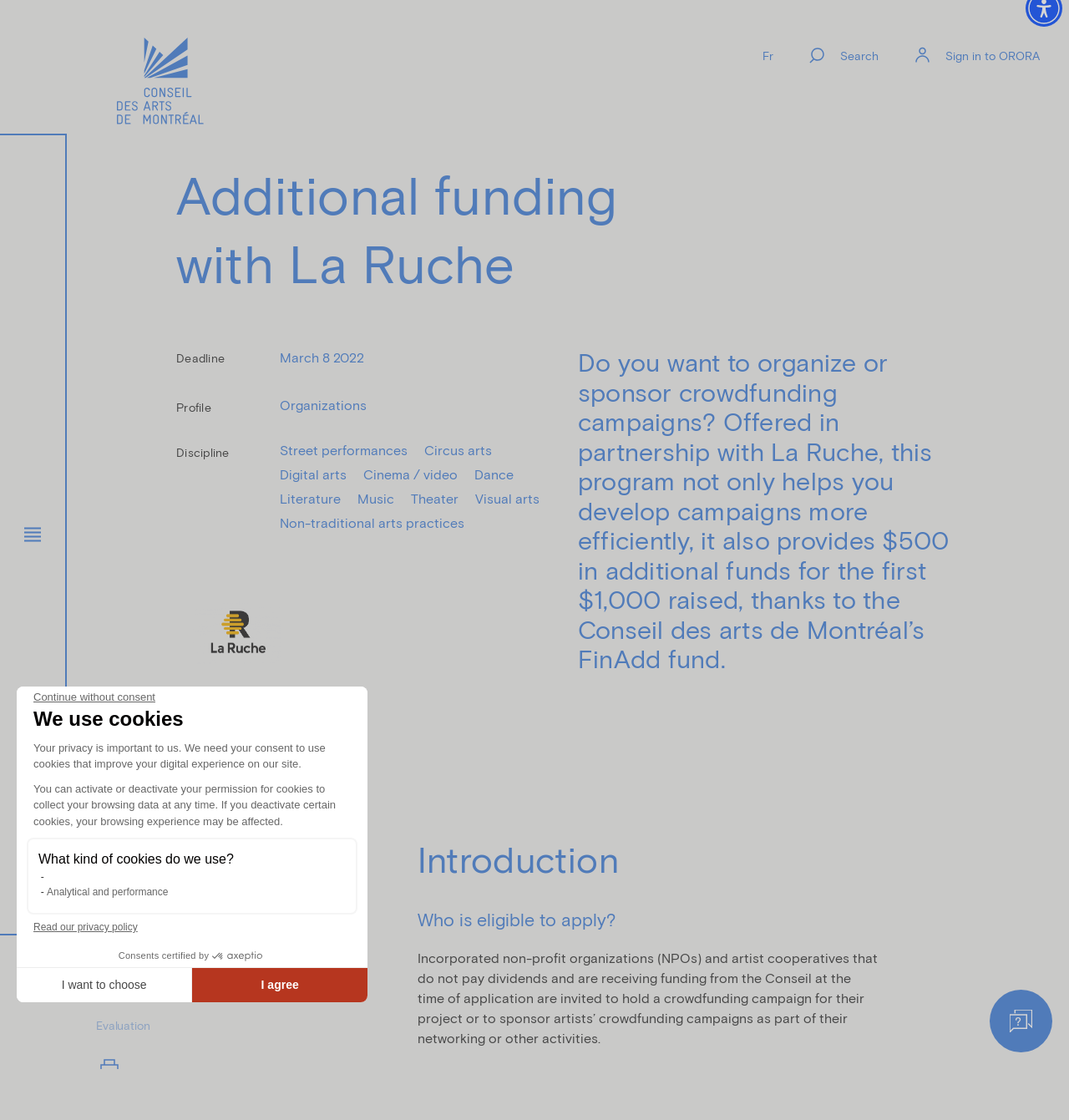Please find the bounding box coordinates (top-left x, top-left y, bottom-right x, bottom-right y) in the screenshot for the UI element described as follows: Circus arts

[0.397, 0.395, 0.46, 0.409]